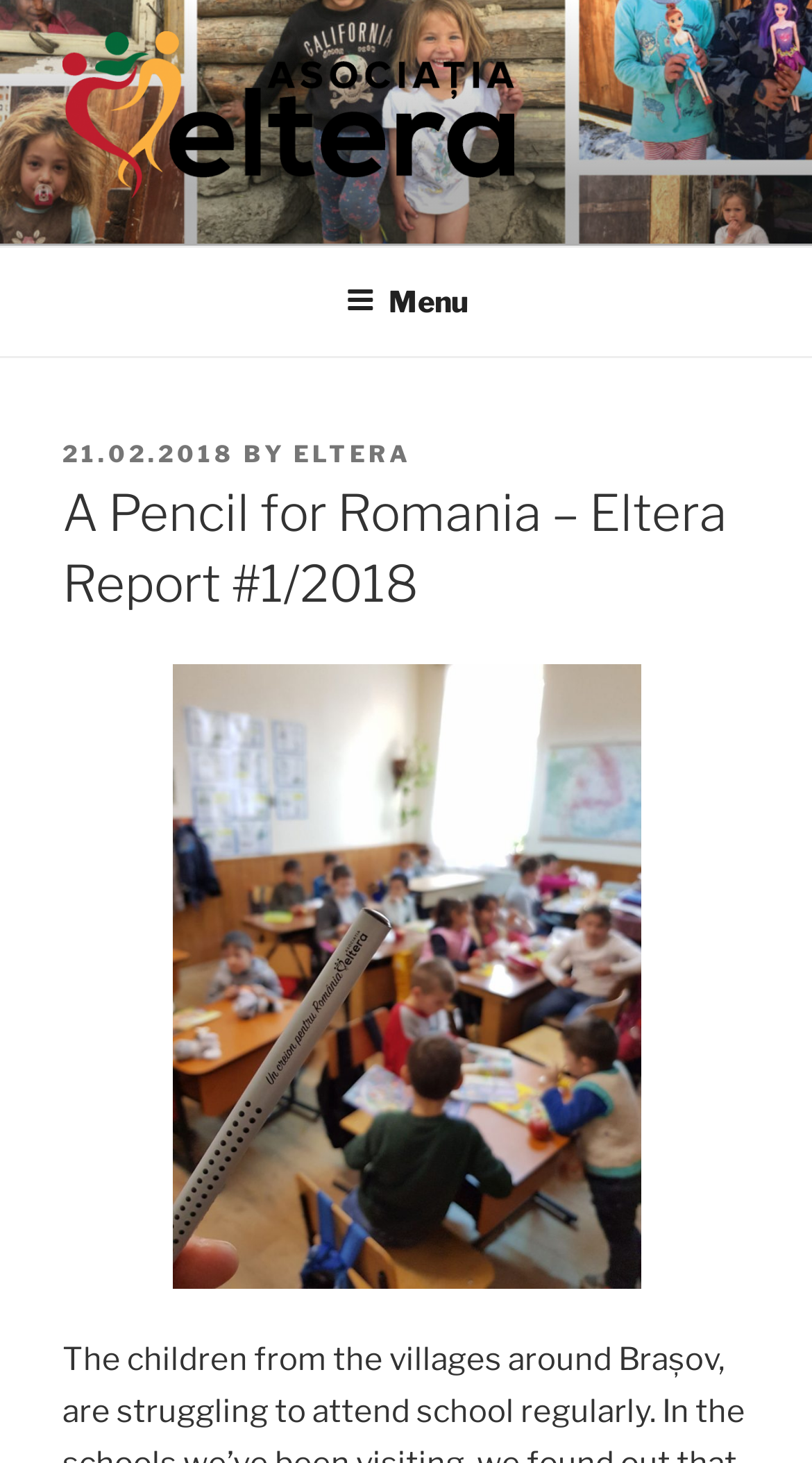How many links are there in the header section?
Give a single word or phrase as your answer by examining the image.

3